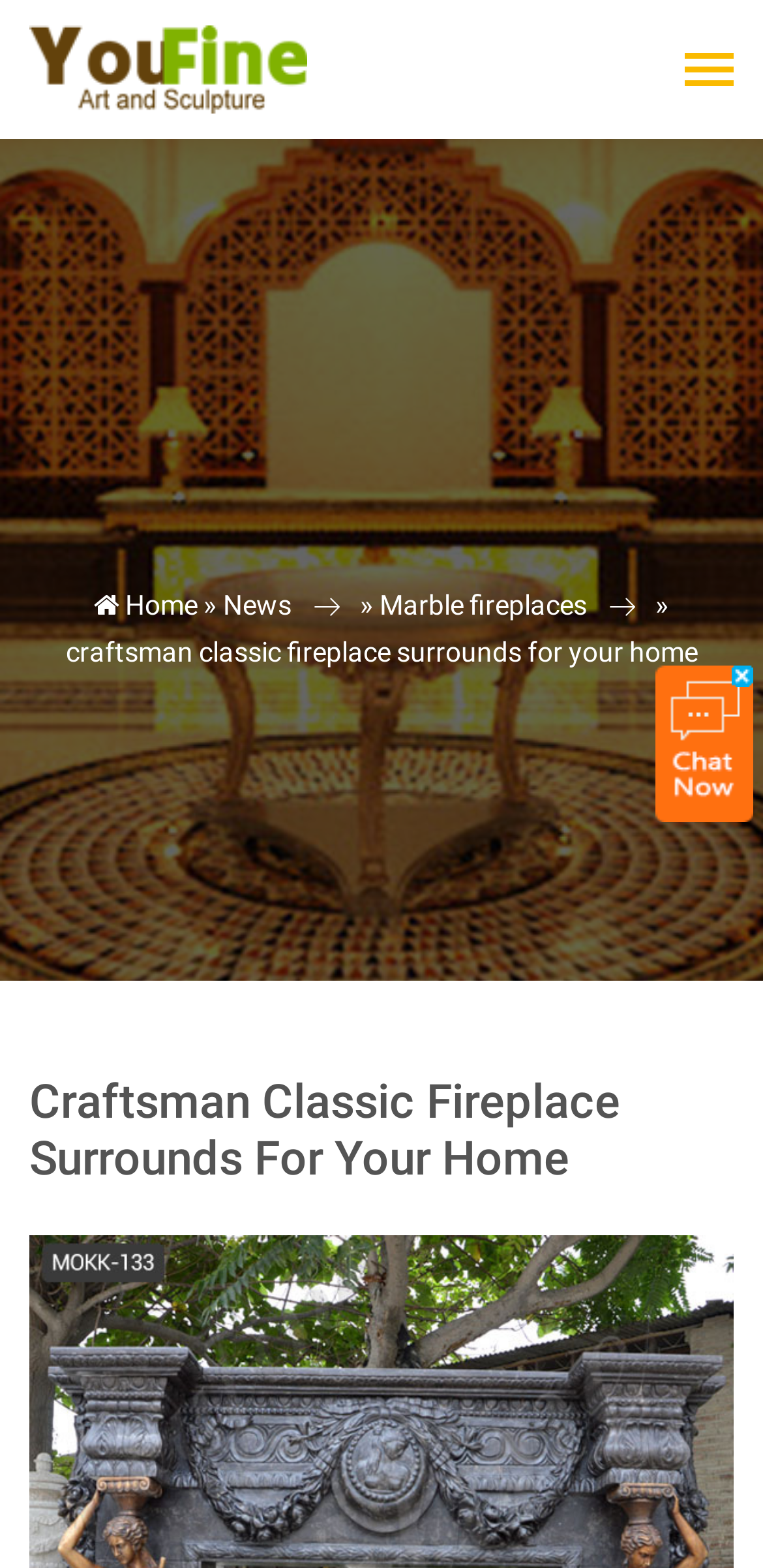Can you give a detailed response to the following question using the information from the image? What is the navigation button used for?

I found the answer by looking at the button 'Toggle navigation' which suggests that it is used to toggle navigation.